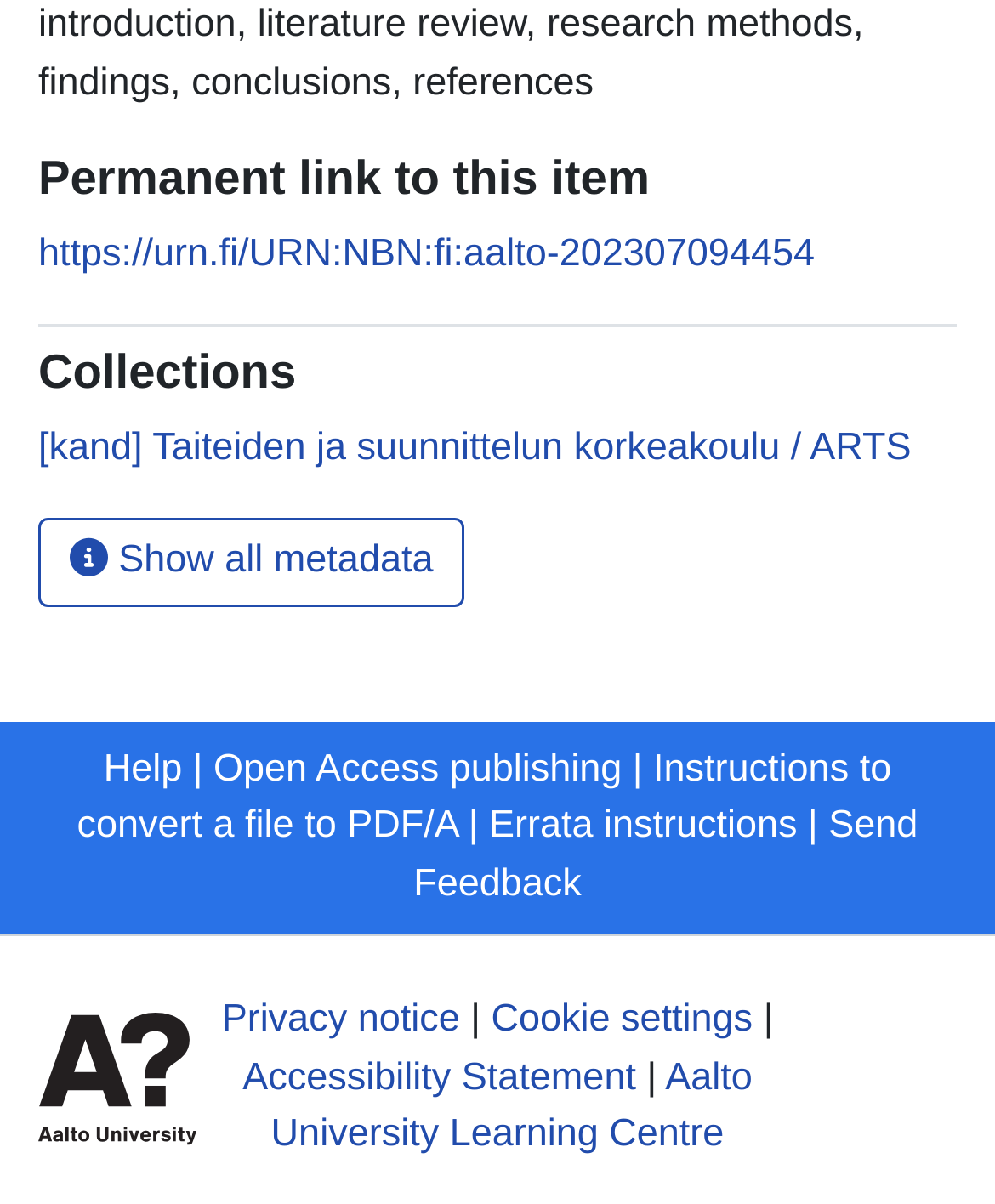Determine the bounding box coordinates for the region that must be clicked to execute the following instruction: "Send feedback".

[0.416, 0.668, 0.923, 0.752]